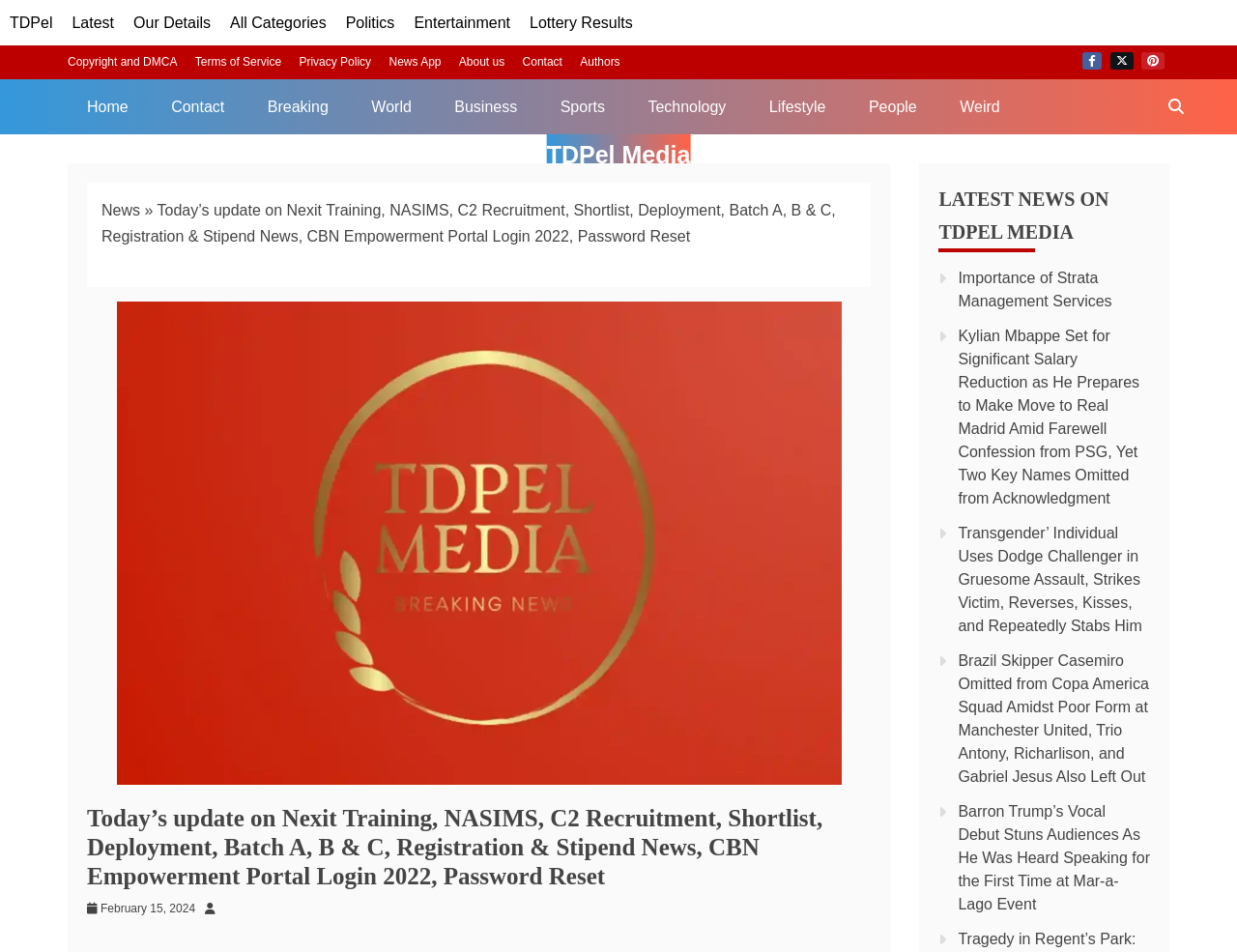Elaborate on the webpage's design and content in a detailed caption.

This webpage appears to be a news website with a focus on various topics, including politics, entertainment, sports, and more. At the top of the page, there is a navigation menu with links to different categories, such as "Home", "Breaking", "World", "Business", and others. Below this menu, there is a search bar that allows users to search for specific topics.

The main content of the page is divided into two sections. On the left side, there is a list of news articles with headings and summaries. The articles are arranged in a vertical column, with the most recent article at the top. Each article has a title, a brief summary, and a link to read more.

On the right side of the page, there is a section with links to social media platforms, such as Facebook, Twitter, and Pinterest. Below this section, there is a list of links to other pages on the website, including "Copyright and DMCA", "Terms of Service", and "Privacy Policy".

At the top of the page, there is a large heading that reads "Today's Update On Nexit Training, NASIMS, C2 Recruitment, Shortlist, Deployment, Batch A, B & C, Registration & Stipend News, CBN Empowerment Portal Login 2022, Password Reset". Below this heading, there is an image related to the topic.

Further down the page, there is a section with the heading "LATEST NEWS ON TDPEL MEDIA". This section contains a list of news articles, each with a title and a brief summary. The articles are arranged in a vertical column, with the most recent article at the top.

Overall, the webpage appears to be a news website with a focus on providing updates on various topics, including politics, entertainment, sports, and more. The layout is organized and easy to navigate, with clear headings and summaries for each article.